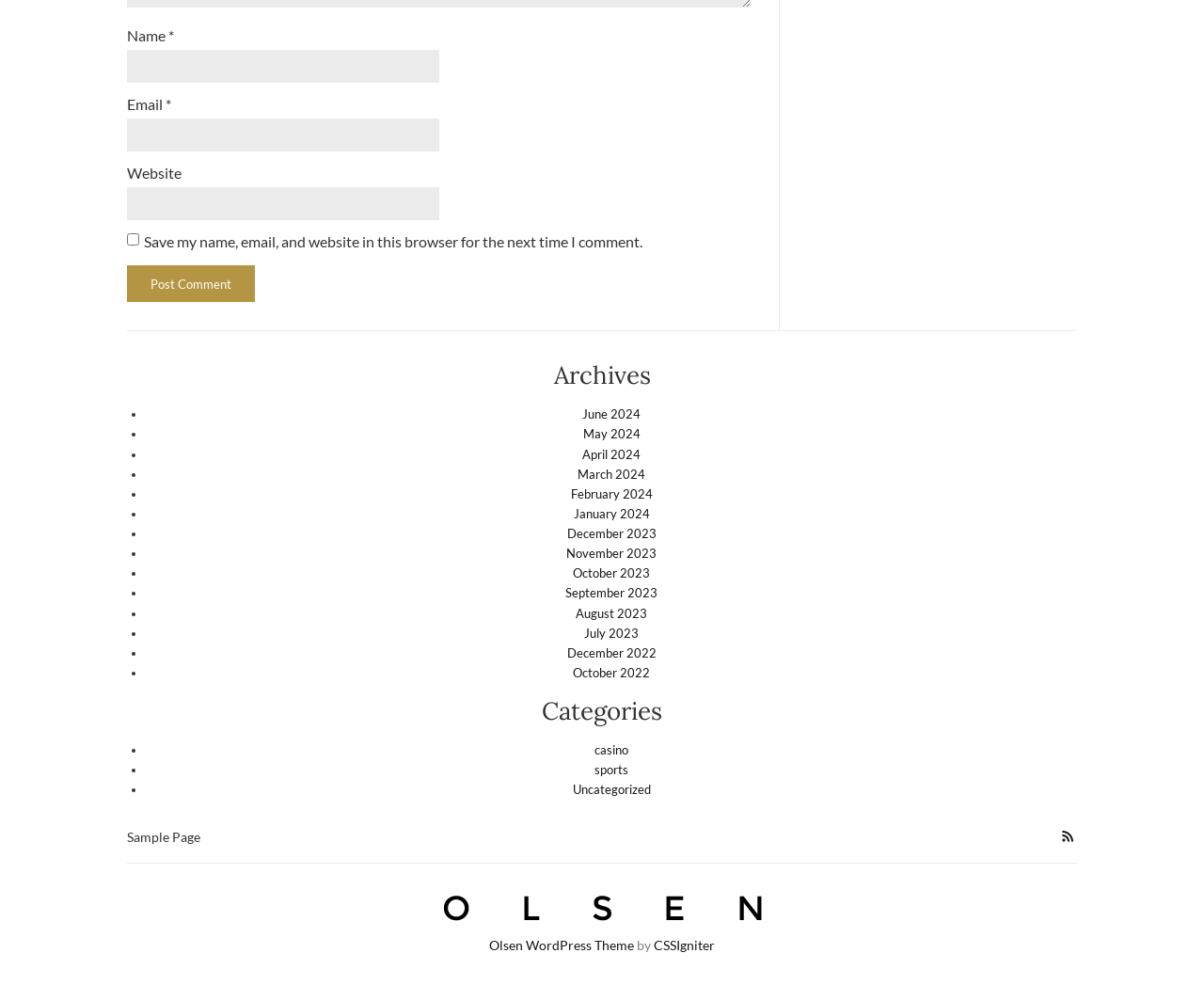Please provide a comprehensive answer to the question below using the information from the image: What is the name of the website?

The name of the website is 'gamegustoxyz blogs', which is displayed as a heading at the bottom of the page, along with a link to the website and an image.